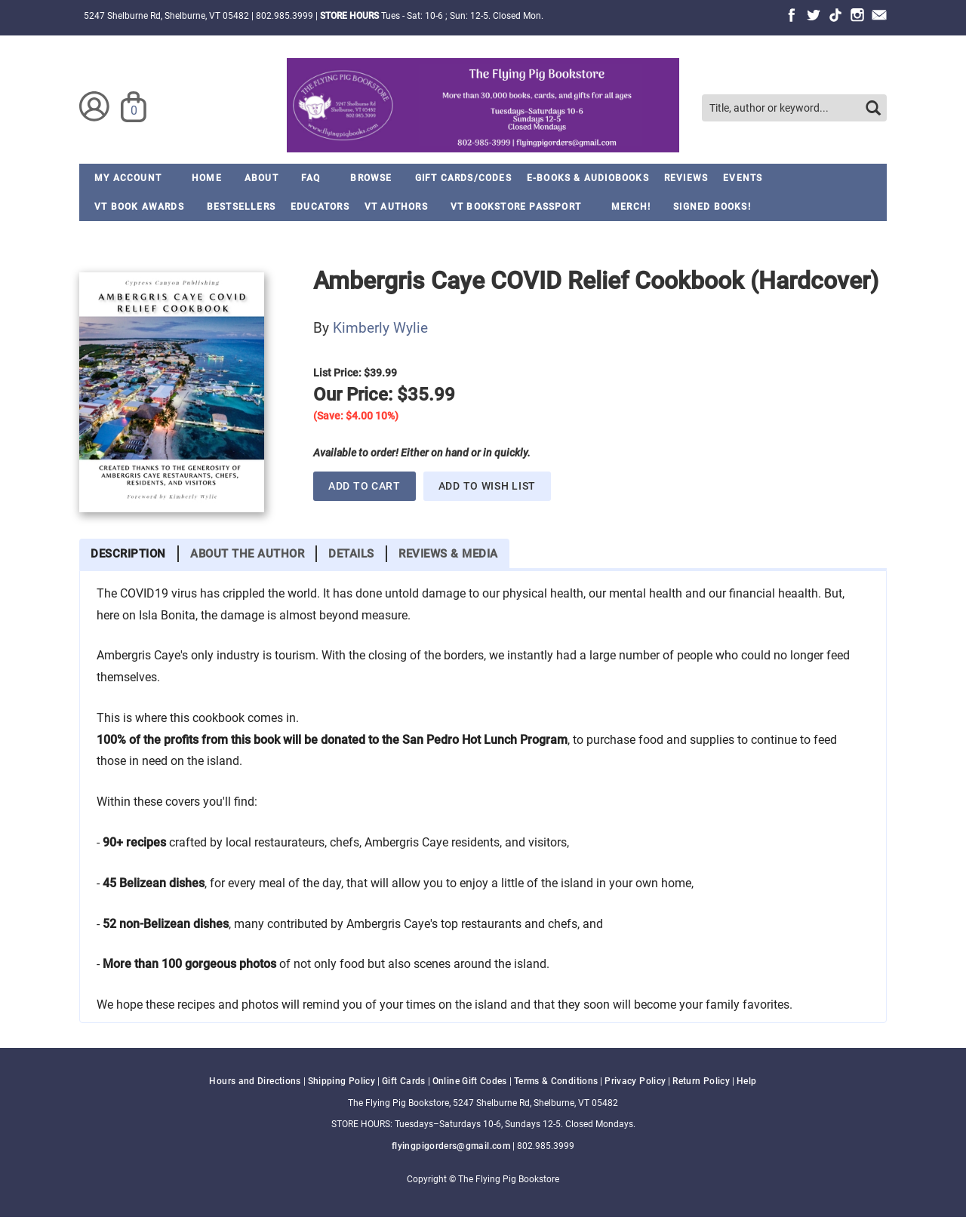Generate a thorough caption that explains the contents of the webpage.

This webpage is about a book titled "Ambergris Caye COVID Relief Cookbook (Hardcover)" available at The Flying Pig Bookstore. At the top of the page, there is a link to skip to the main content, followed by the bookstore's address, phone number, and store hours. On the top right, there are social media links to Facebook, Twitter, TikTok, Instagram, and Email.

Below the address and store hours, there is a search form with a text box and a search button. To the right of the search form, there is a link to the bookstore's logo. 

The main content of the page is about the book, which includes a cover image, title, author, and price information. The book's description is provided, stating that 100% of the profits will be donated to the San Pedro Hot Lunch Program to support those in need on the island. The book features 90+ recipes, 45 Belizean dishes, and 52 non-Belizean dishes, along with over 100 photos of food and scenes around the island.

Below the book's description, there are links to add the book to the cart or wish list. Further down, there are links to view the book's description, about the author, details, and reviews.

At the bottom of the page, there is a section with links to hours and directions, shipping policy, gift cards, online gift codes, terms and conditions, privacy policy, and return policy.